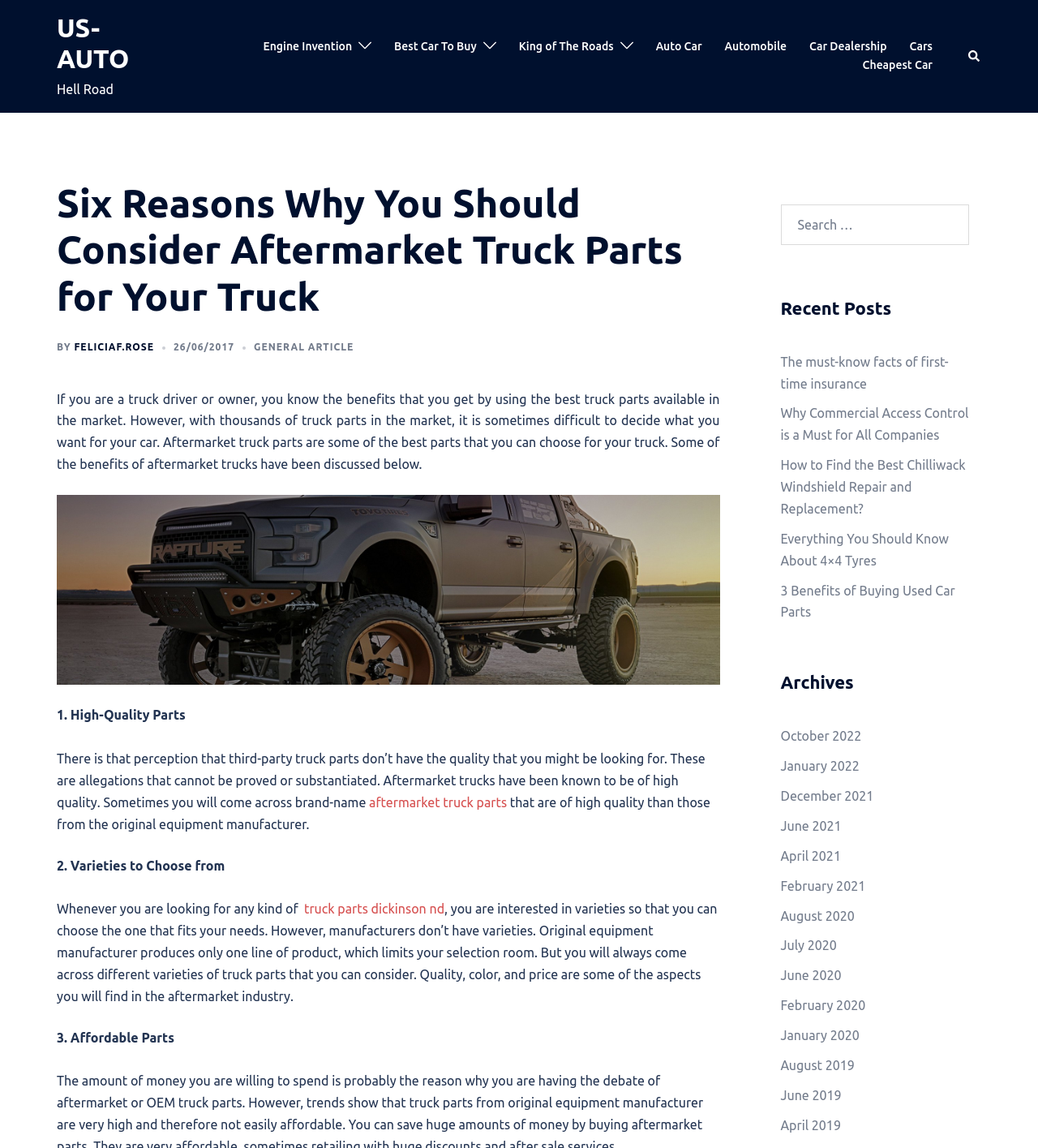Give a comprehensive overview of the webpage, including key elements.

This webpage is about aftermarket truck parts, specifically discussing the benefits of using them. At the top, there is a navigation menu with links to "Skip to content", "US-AUTO", and several other options. Below this, there is a header section with a title "Six Reasons Why You Should Consider Aftermarket Truck Parts for Your Truck" and a subtitle "BY FELICIAF.ROSE" with a date "26/06/2017". 

To the right of the header section, there is a search bar with a magnifying glass icon. Below the header section, there is a brief introduction to the topic, followed by an image related to the topic. The main content of the webpage is divided into sections, each discussing a reason why aftermarket truck parts are beneficial, such as high-quality parts, varieties to choose from, and affordable prices.

On the right side of the webpage, there are two columns. The top column is labeled "Recent Posts" and lists several links to other articles on the website. The bottom column is labeled "Archives" and lists links to articles from different months and years.